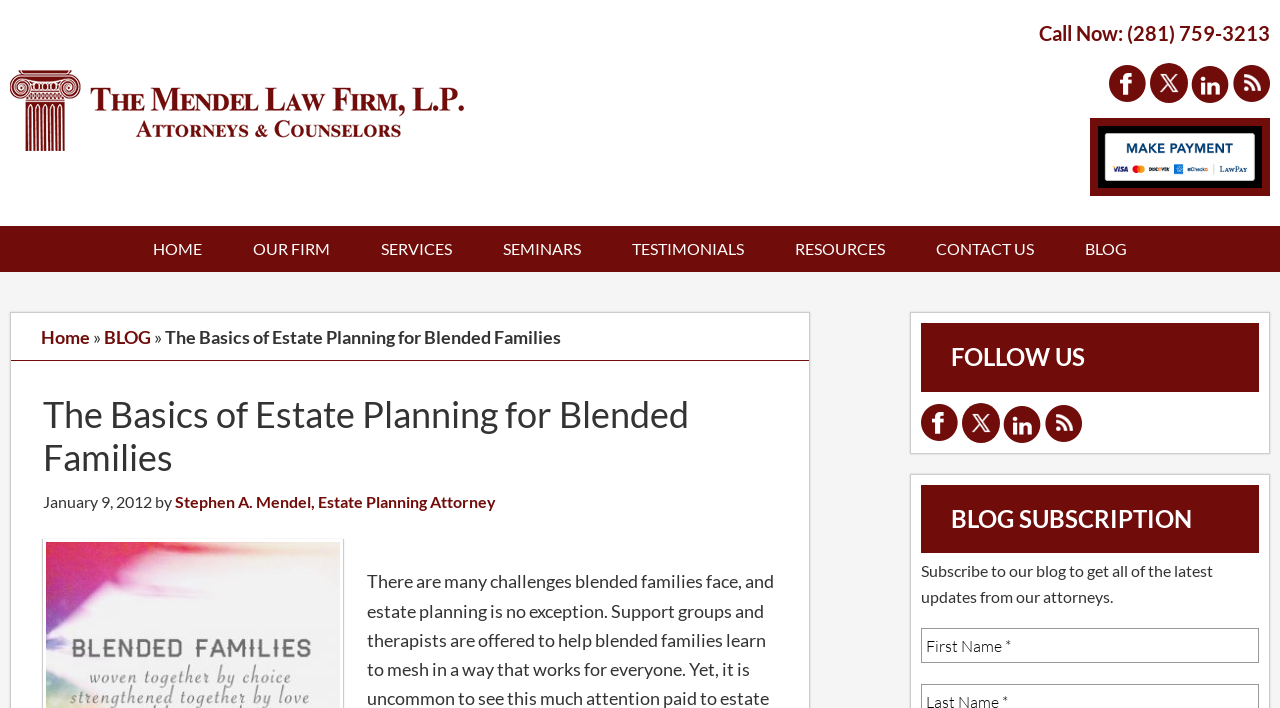Using the information in the image, could you please answer the following question in detail:
What is the topic of the main article?

I found the topic of the main article by looking at the heading of the main content section, which says 'The Basics of Estate Planning for Blended Families'.